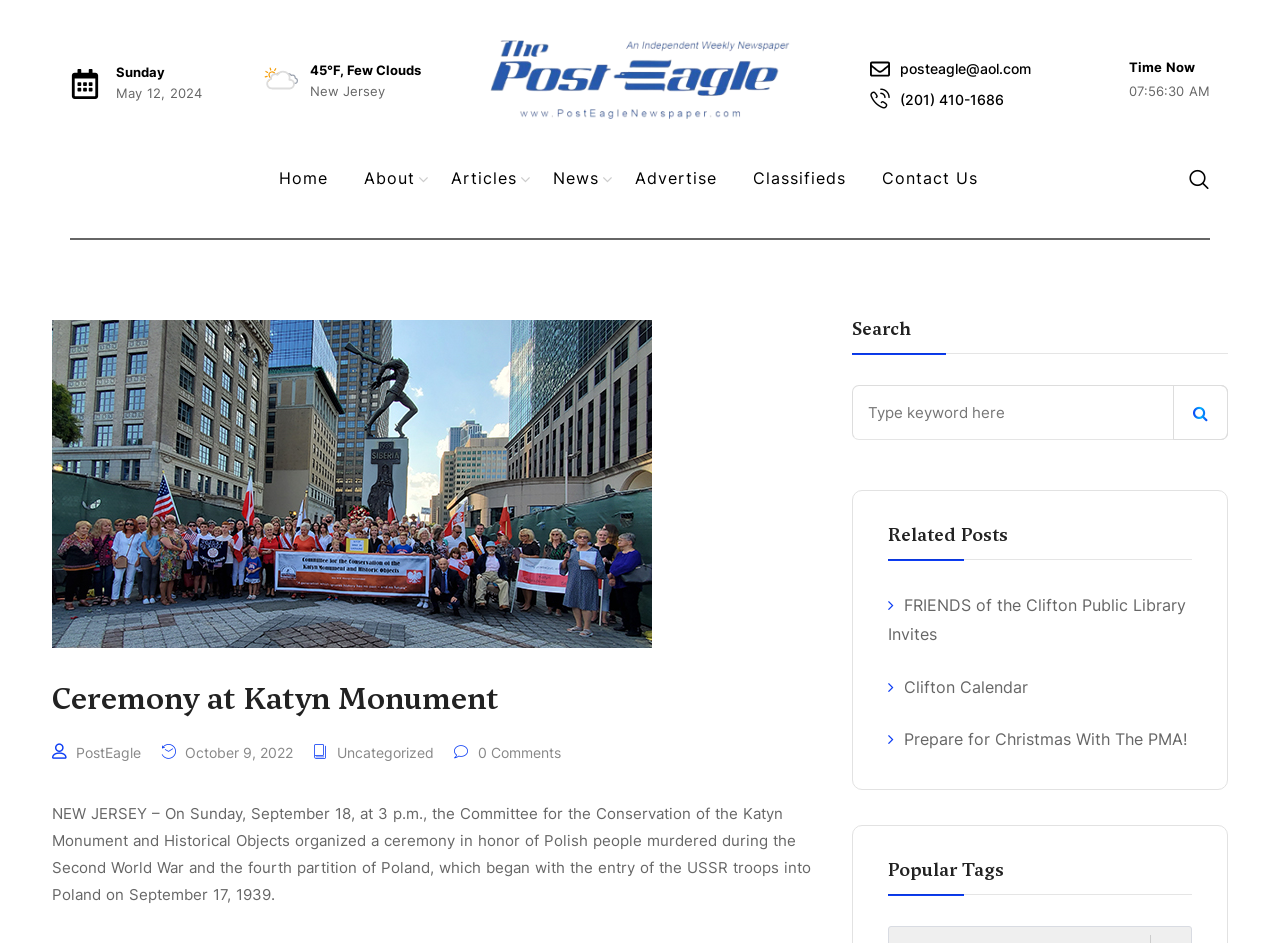What is the current weather in New Jersey?
Please answer using one word or phrase, based on the screenshot.

45°F, Few Clouds